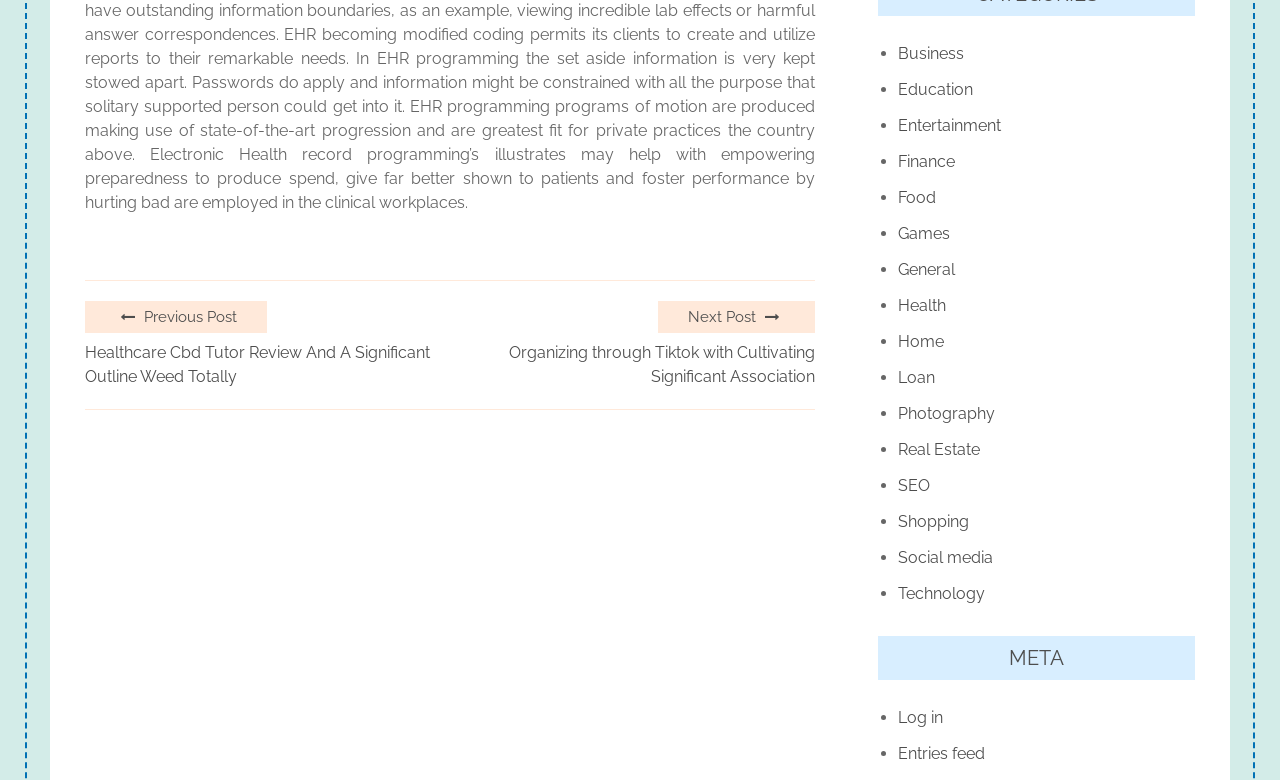What is the link below 'Organizing through Tiktok with Cultivating Significant Association'?
Using the visual information from the image, give a one-word or short-phrase answer.

Healthcare Cbd Tutor Review